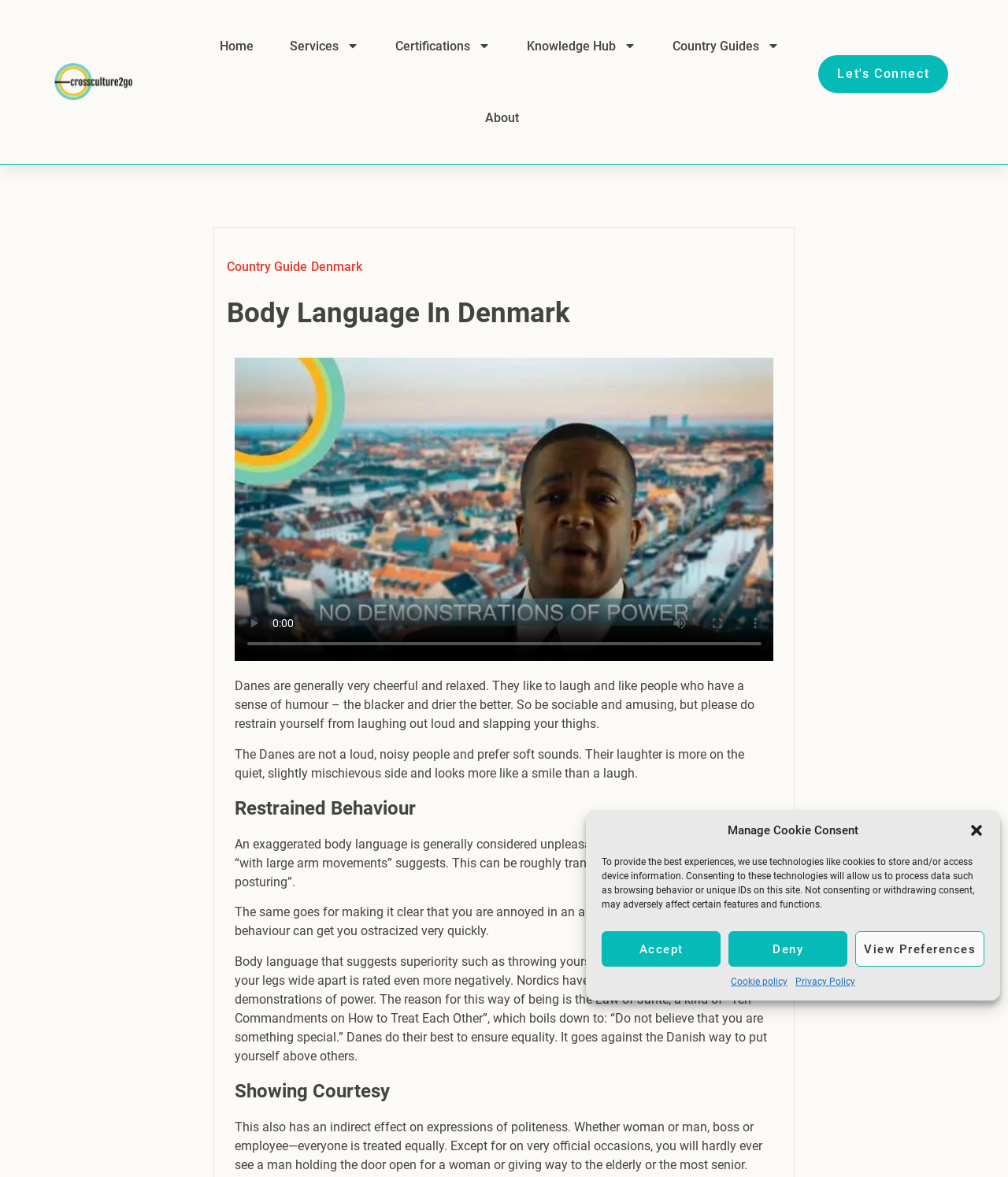Find the bounding box coordinates of the element I should click to carry out the following instruction: "Click the 'Home' link".

[0.202, 0.009, 0.267, 0.069]